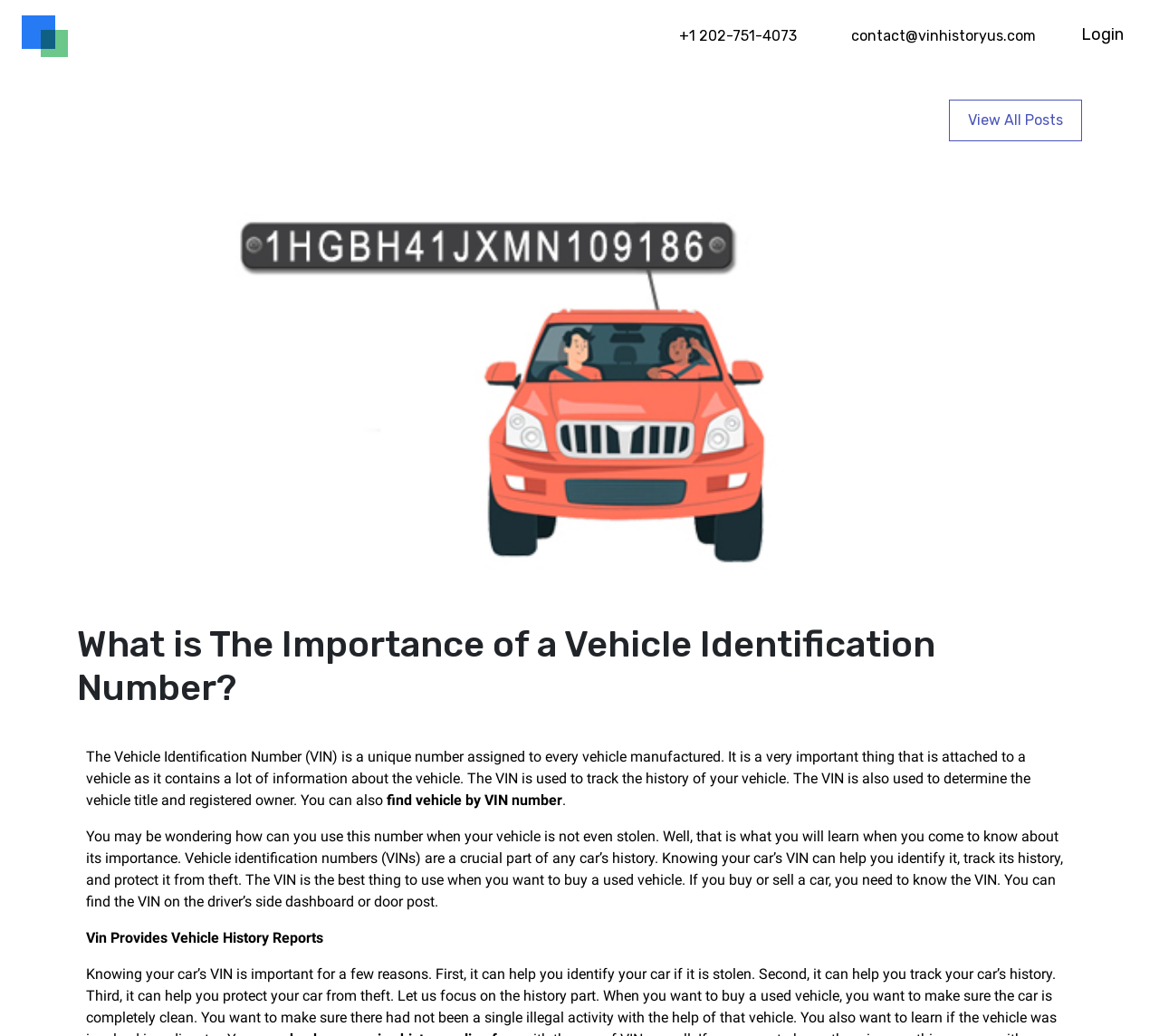What is the purpose of a Vehicle Identification Number?
Based on the image, answer the question with a single word or brief phrase.

Track vehicle history